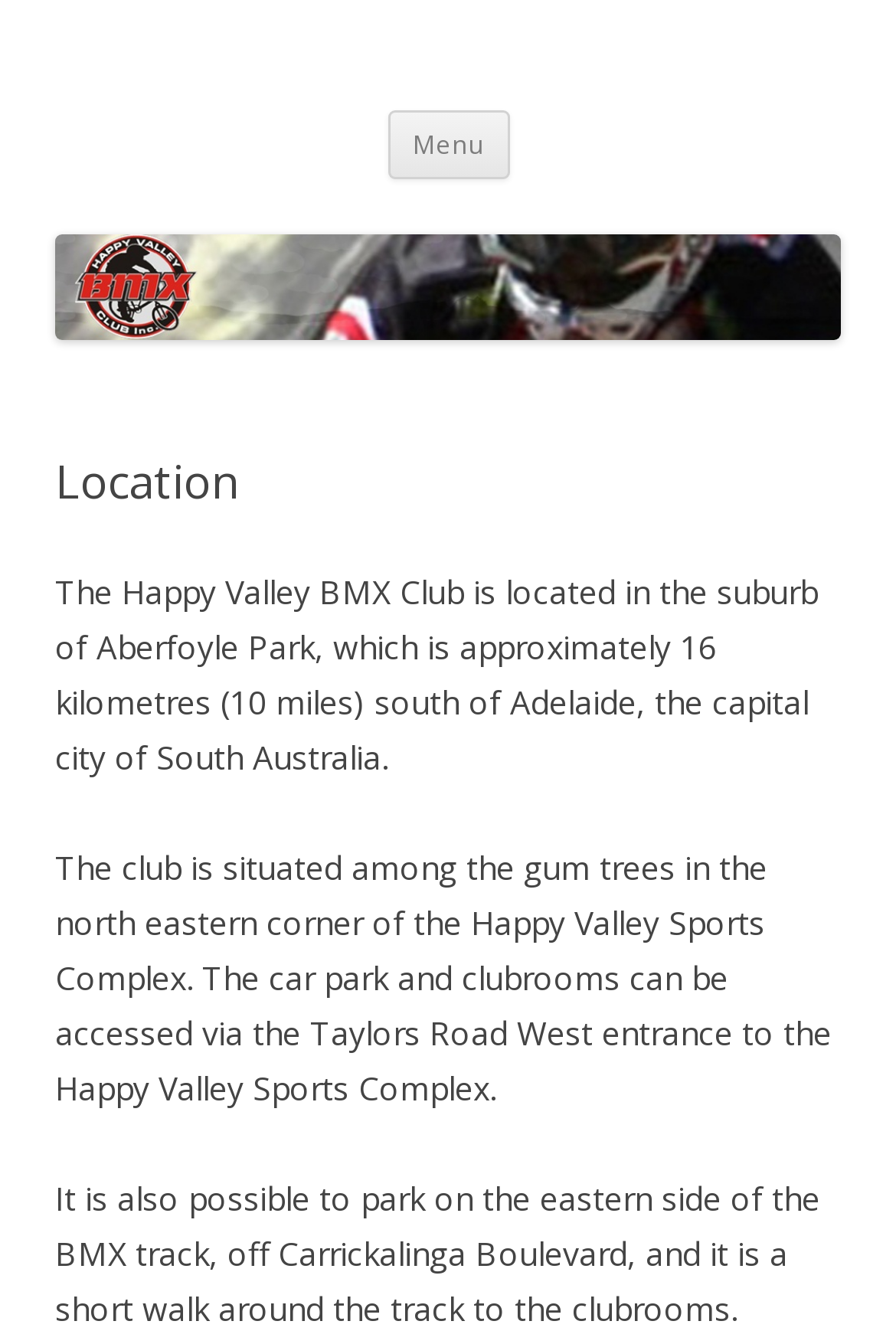Use a single word or phrase to answer the question: Where is the Happy Valley BMX Club located?

Aberfoyle Park